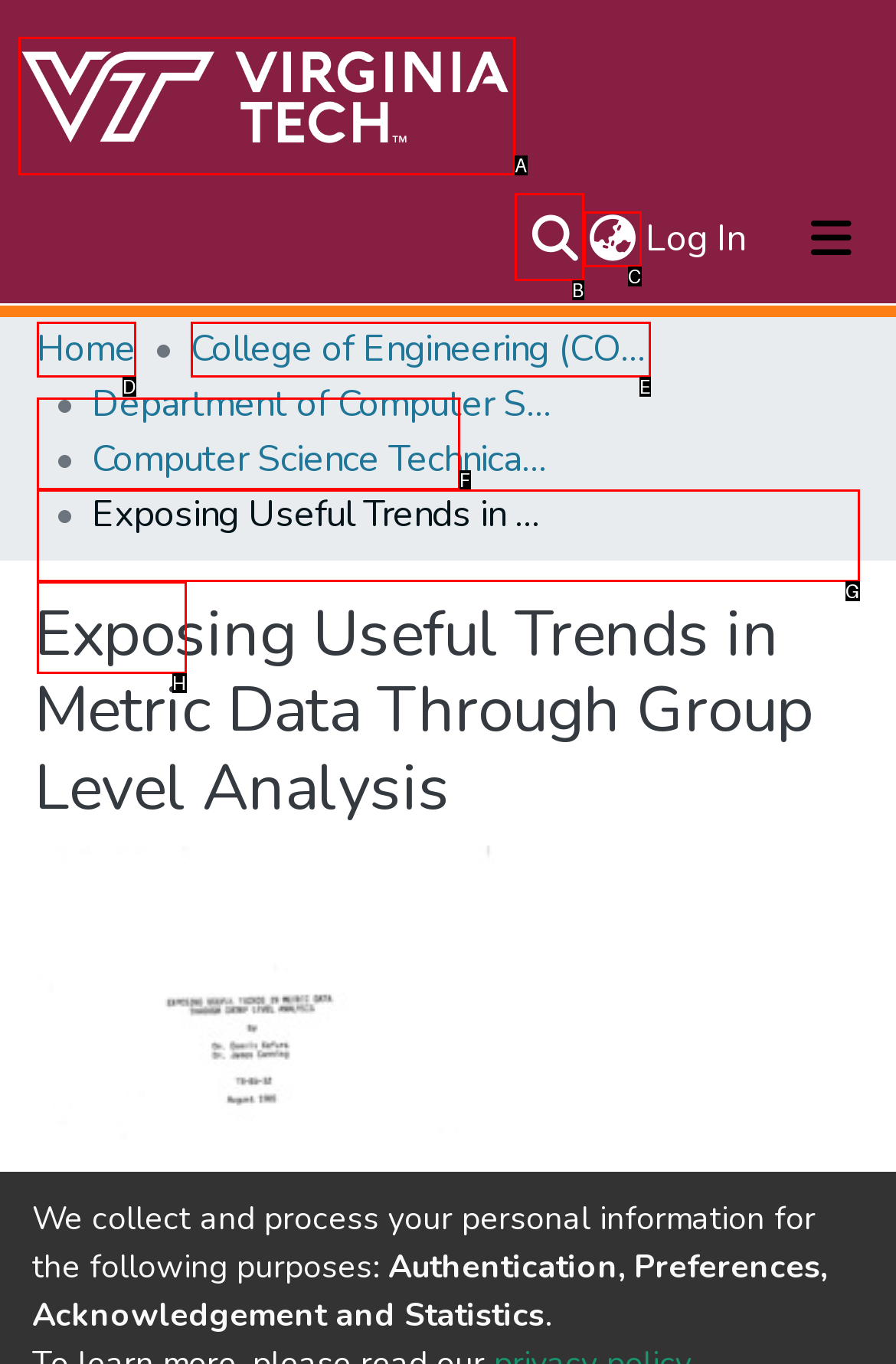Point out the HTML element that matches the following description: Communities & Collections
Answer with the letter from the provided choices.

F